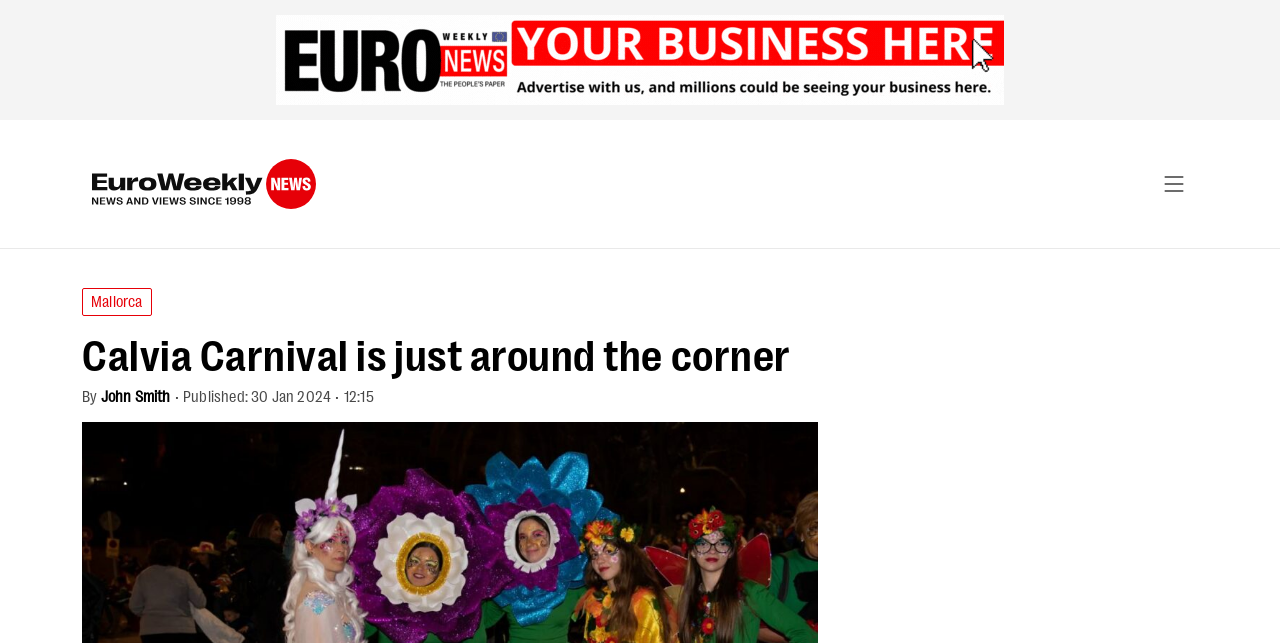Identify the bounding box coordinates for the UI element described as follows: John Smith. Use the format (top-left x, top-left y, bottom-right x, bottom-right y) and ensure all values are floating point numbers between 0 and 1.

[0.079, 0.6, 0.133, 0.63]